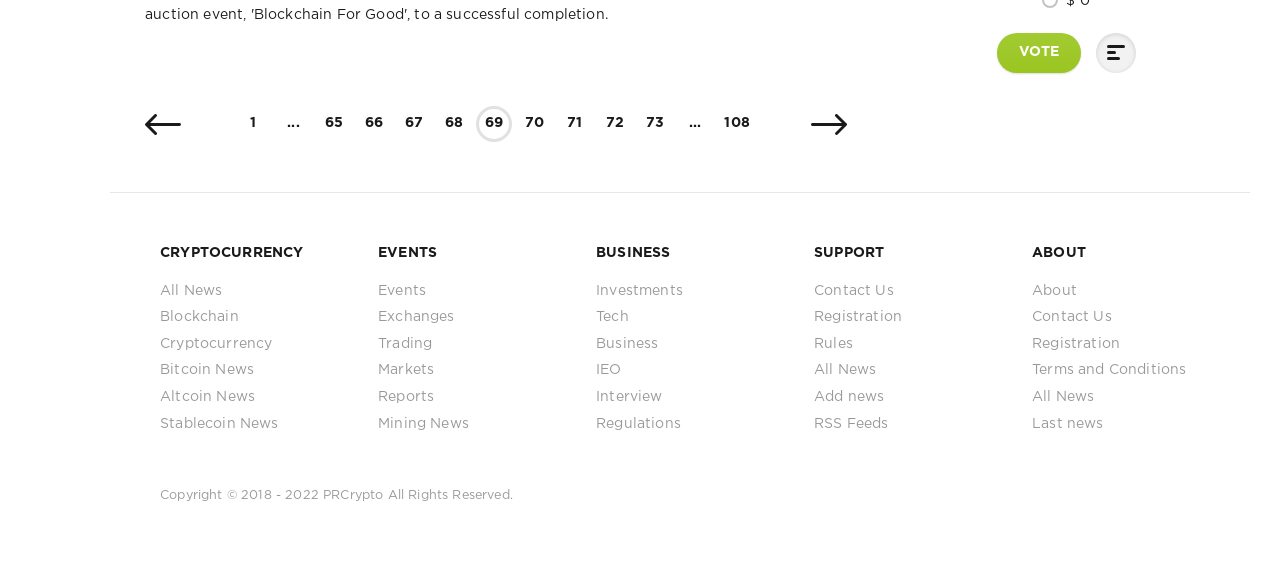Could you find the bounding box coordinates of the clickable area to complete this instruction: "Click the 'Next' button"?

[0.618, 0.18, 0.678, 0.242]